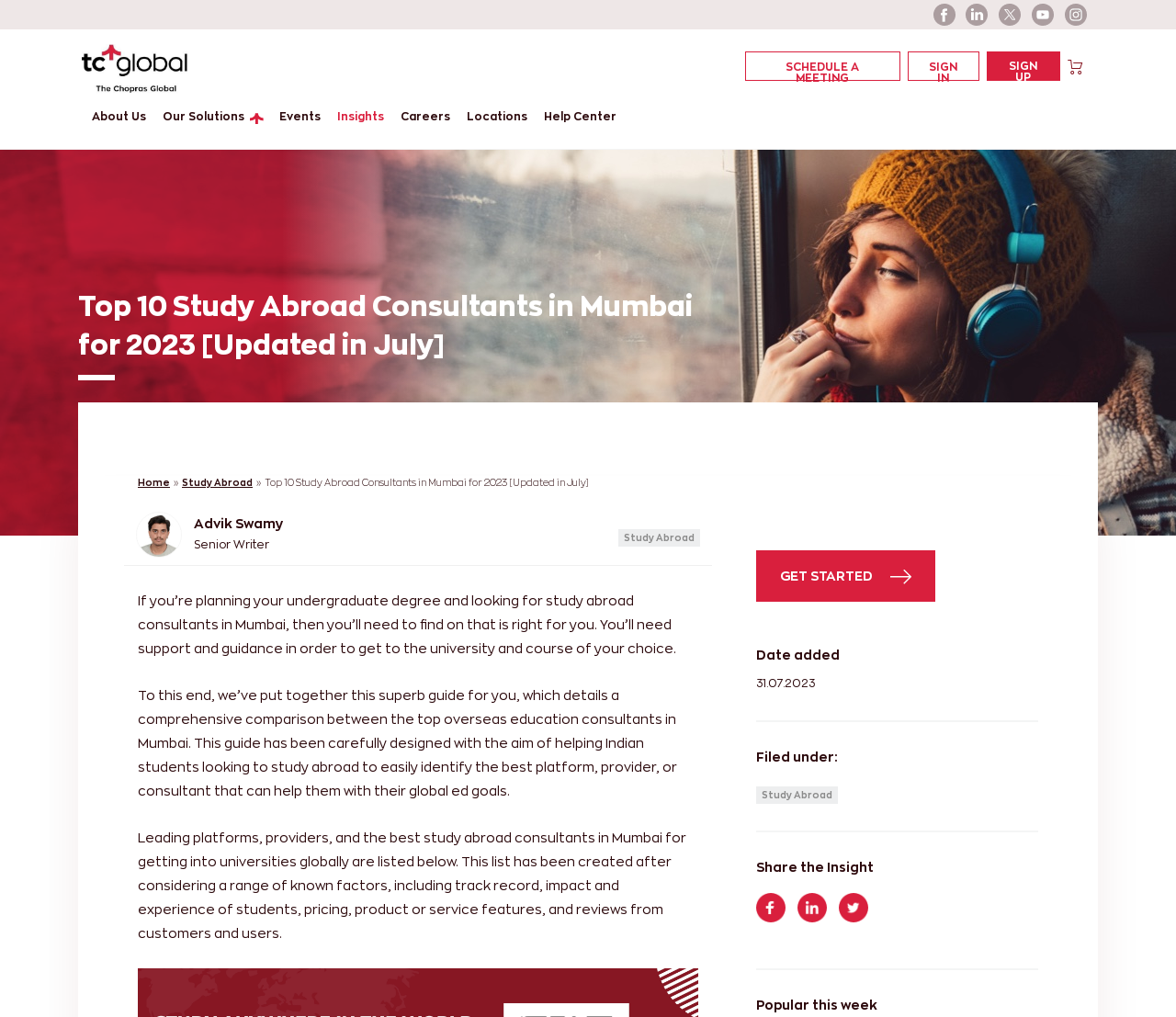Please answer the following question using a single word or phrase: 
What is the date mentioned in the article?

31.07.2023